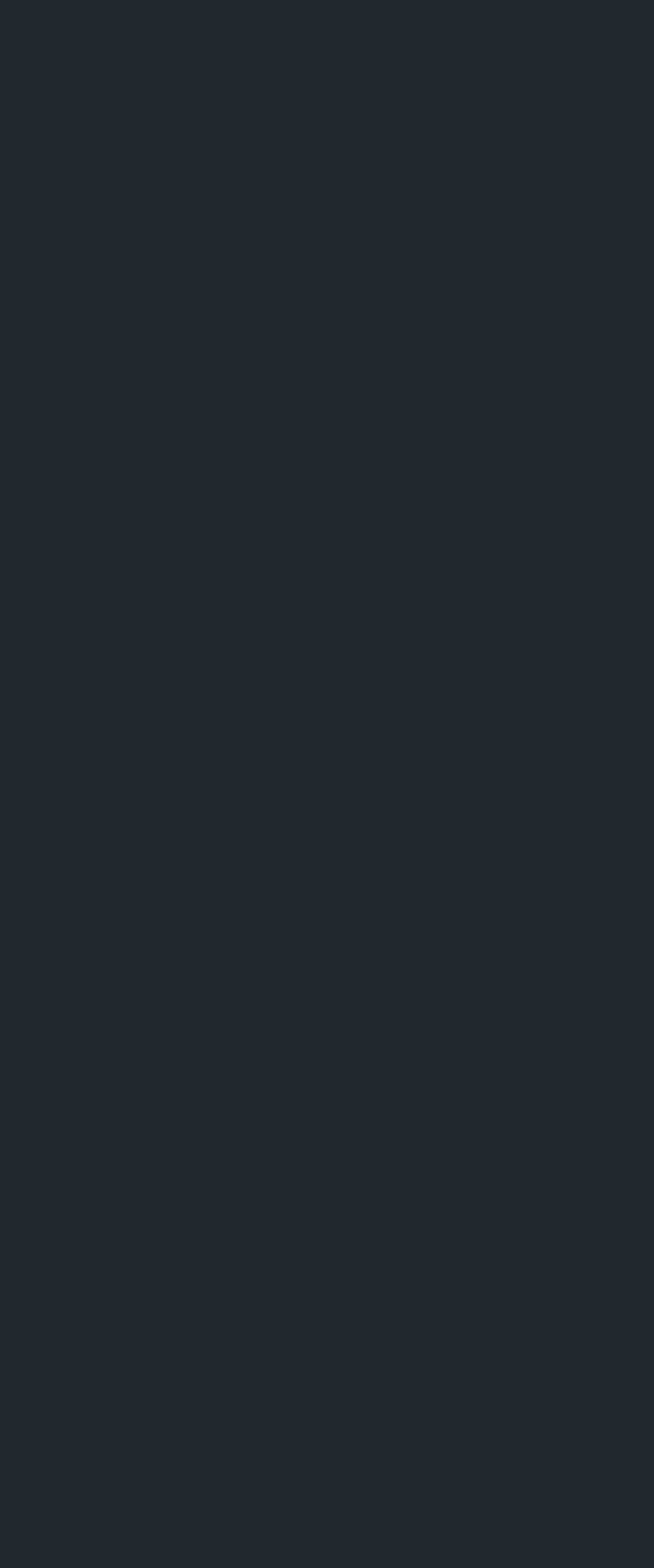Using the description "Text (901) 437-5044", predict the bounding box of the relevant HTML element.

[0.065, 0.952, 0.56, 0.977]